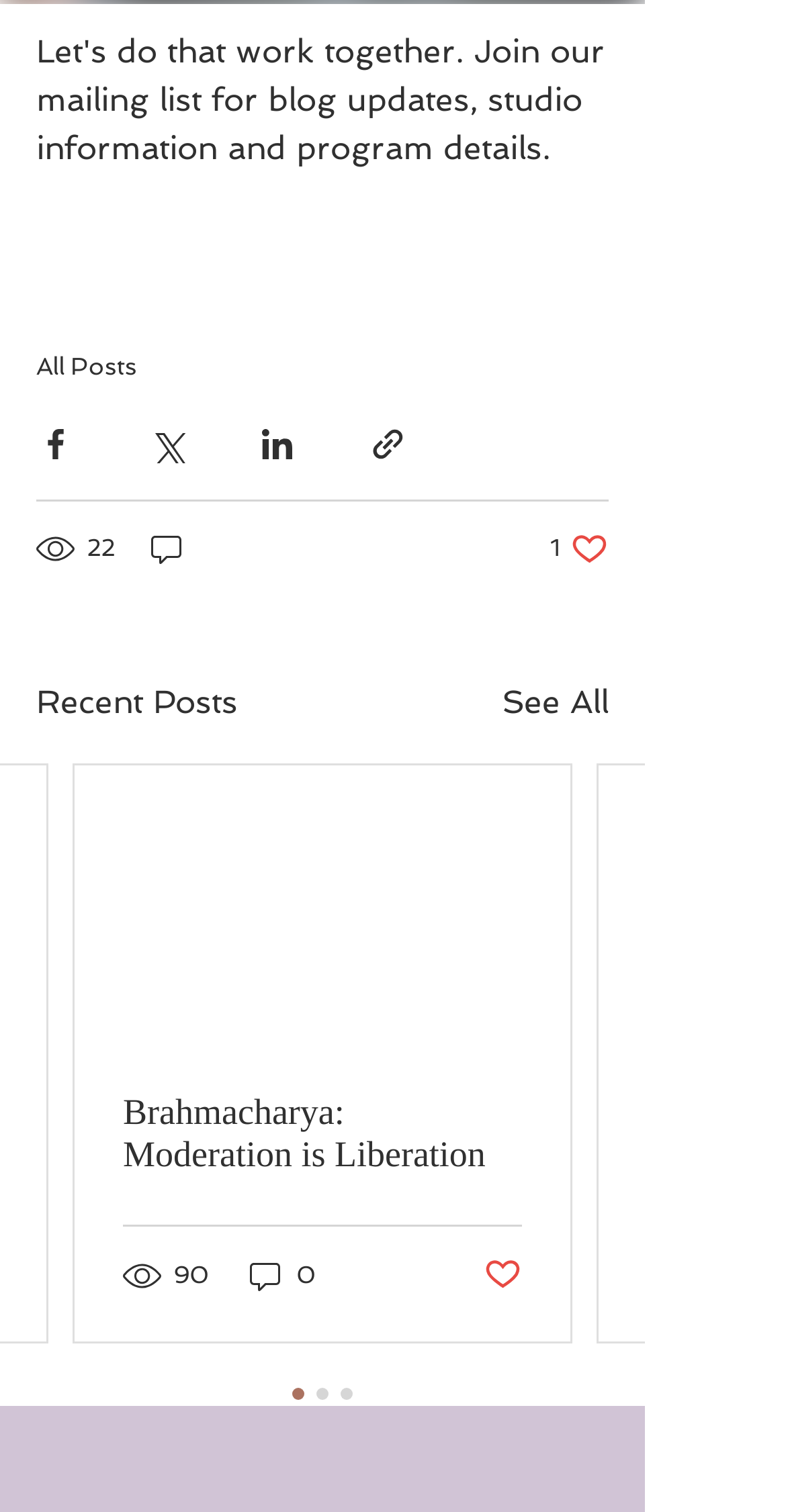Please mark the bounding box coordinates of the area that should be clicked to carry out the instruction: "View all recent posts".

[0.638, 0.449, 0.774, 0.481]